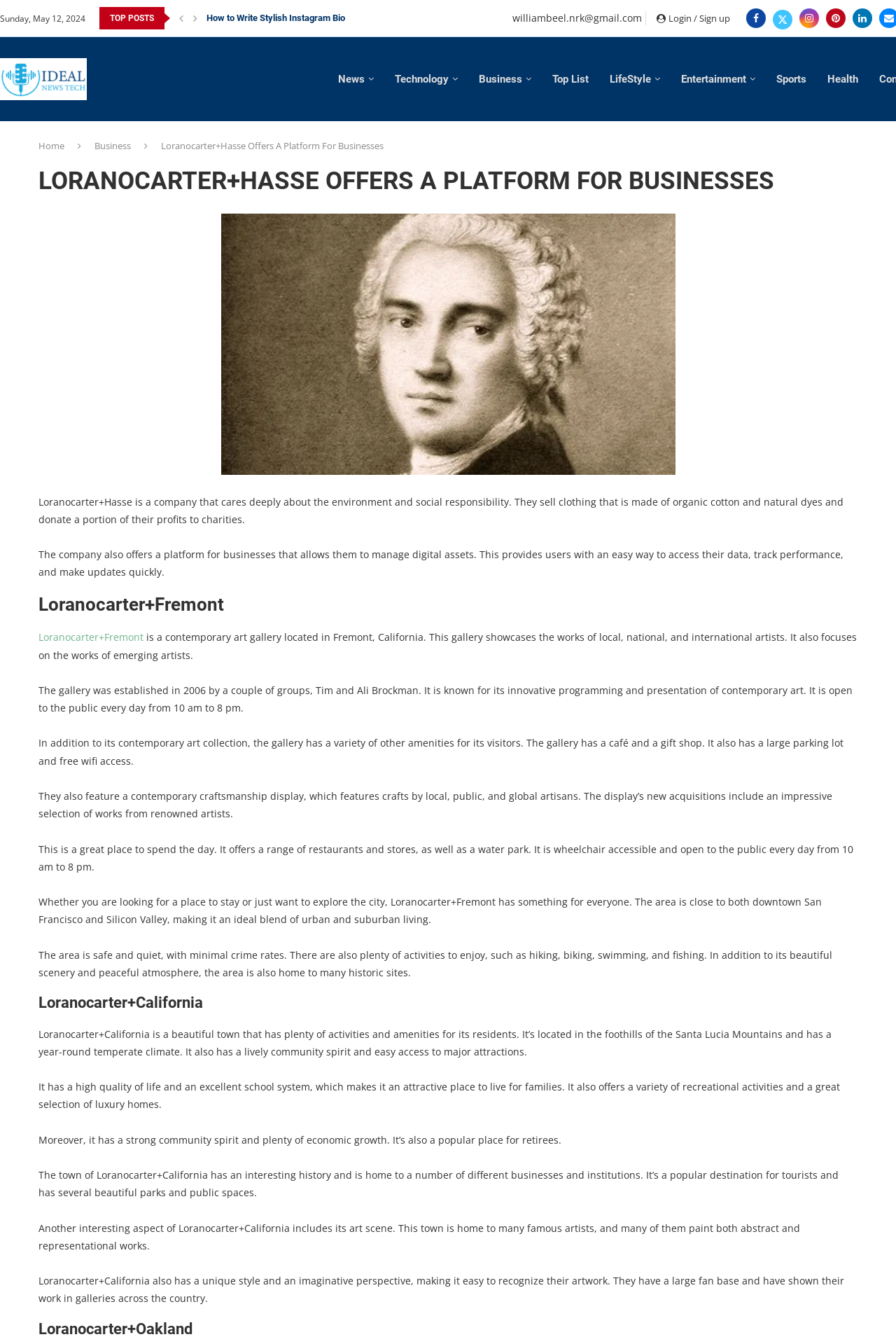Locate the bounding box coordinates of the area to click to fulfill this instruction: "Click on the 'Login / Sign up' button". The bounding box should be presented as four float numbers between 0 and 1, in the order [left, top, right, bottom].

[0.733, 0.009, 0.815, 0.018]